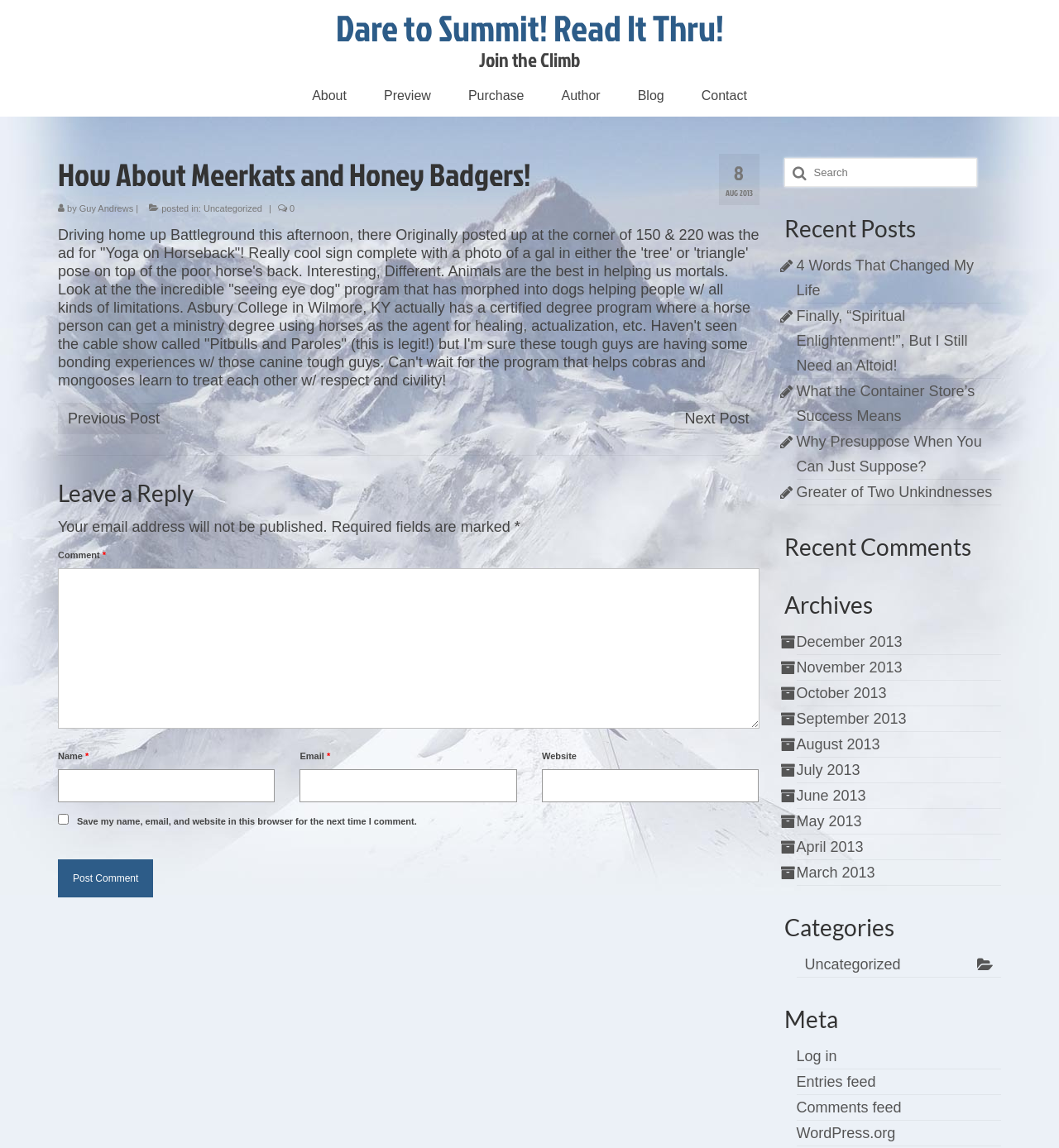Based on the image, please respond to the question with as much detail as possible:
What is the author of the blog post?

I found the author's name by looking at the header section of the blog post, where it says 'How About Meerkats and Honey Badgers!' followed by 'by' and then the author's name, 'Guy Andrews'.